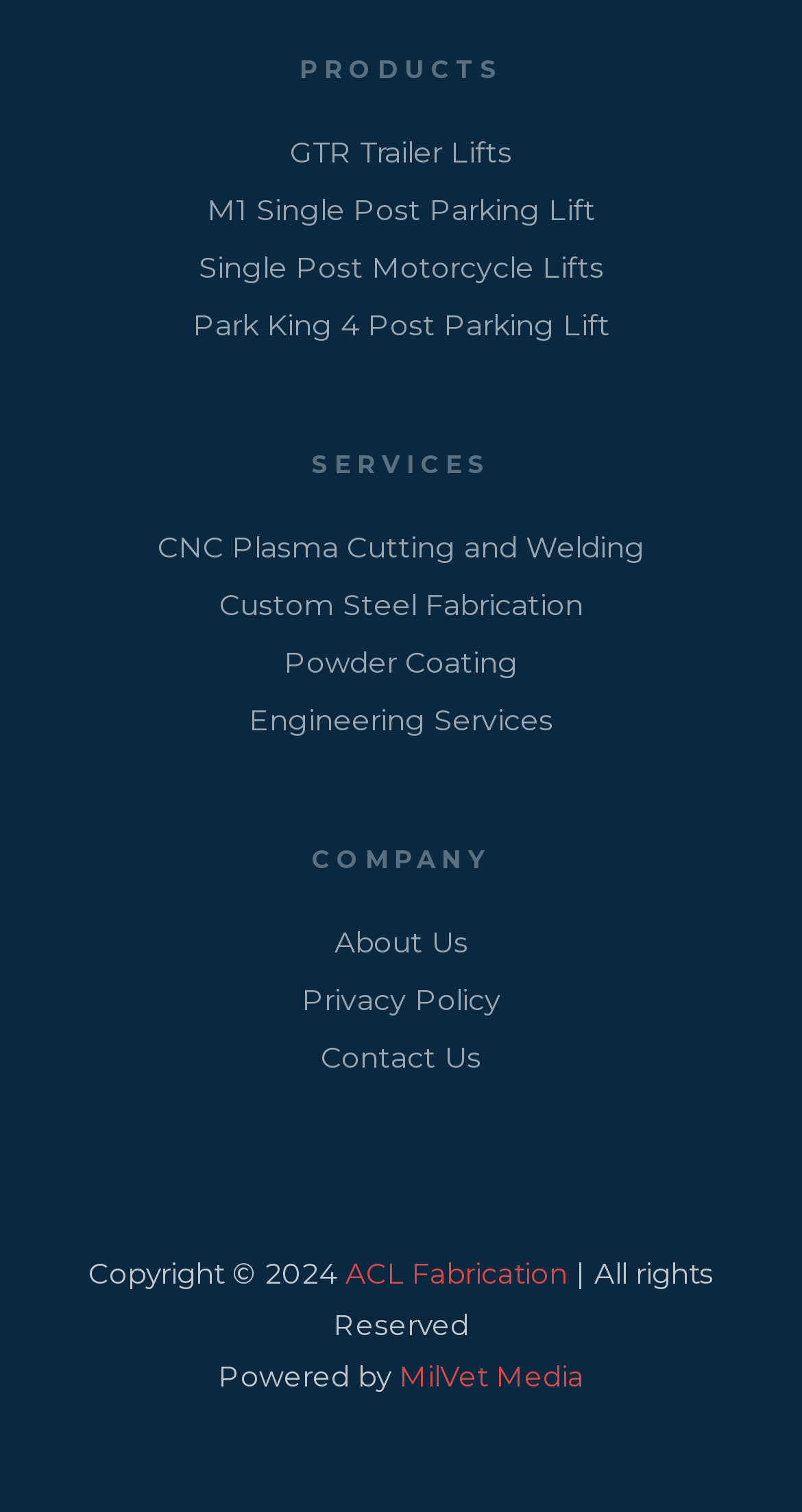Provide a brief response to the question below using a single word or phrase: 
What is the last link under the 'SERVICES' category?

Engineering Services